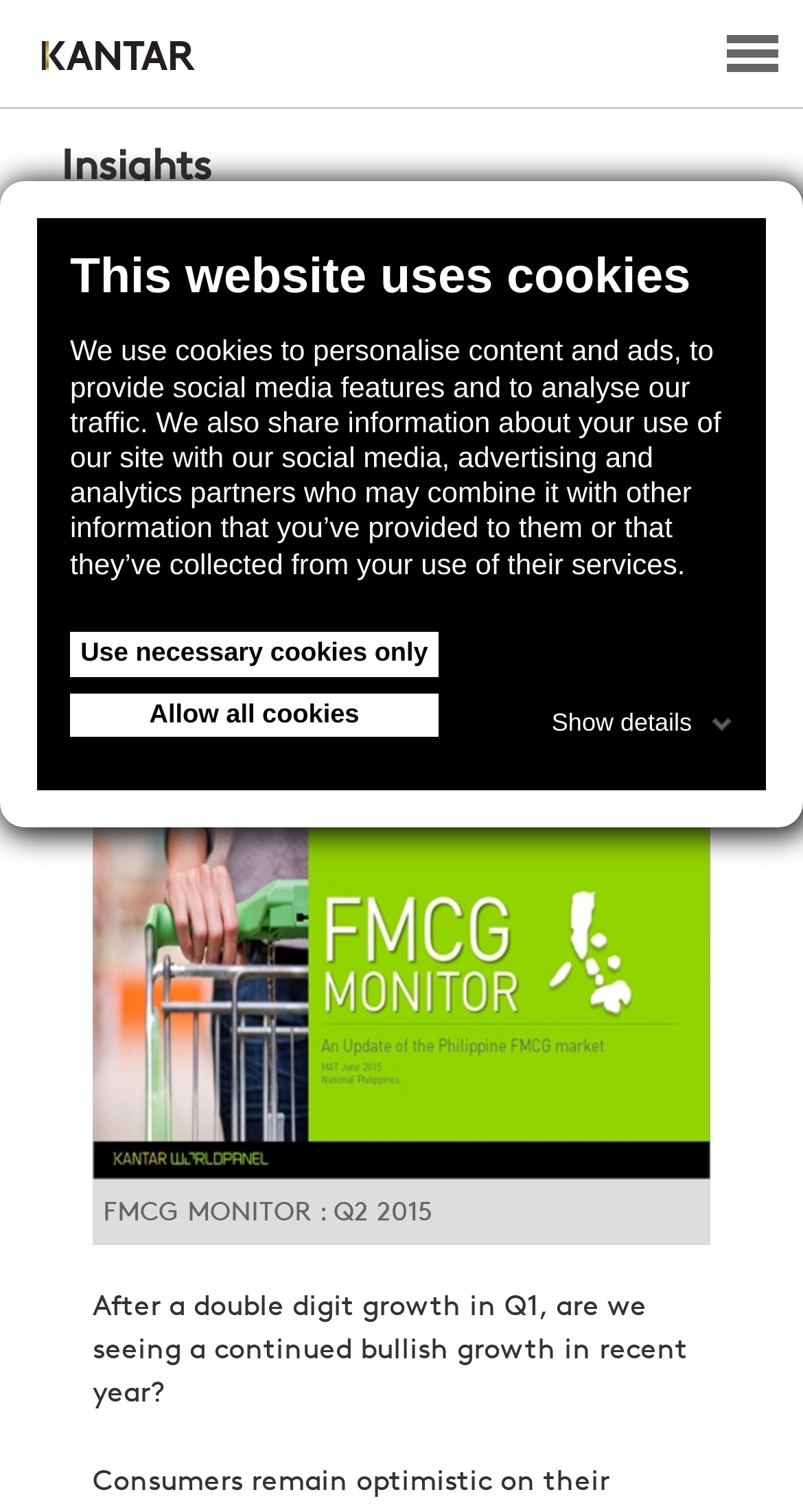Give a one-word or phrase response to the following question: What is the company name associated with the logo?

Kantar